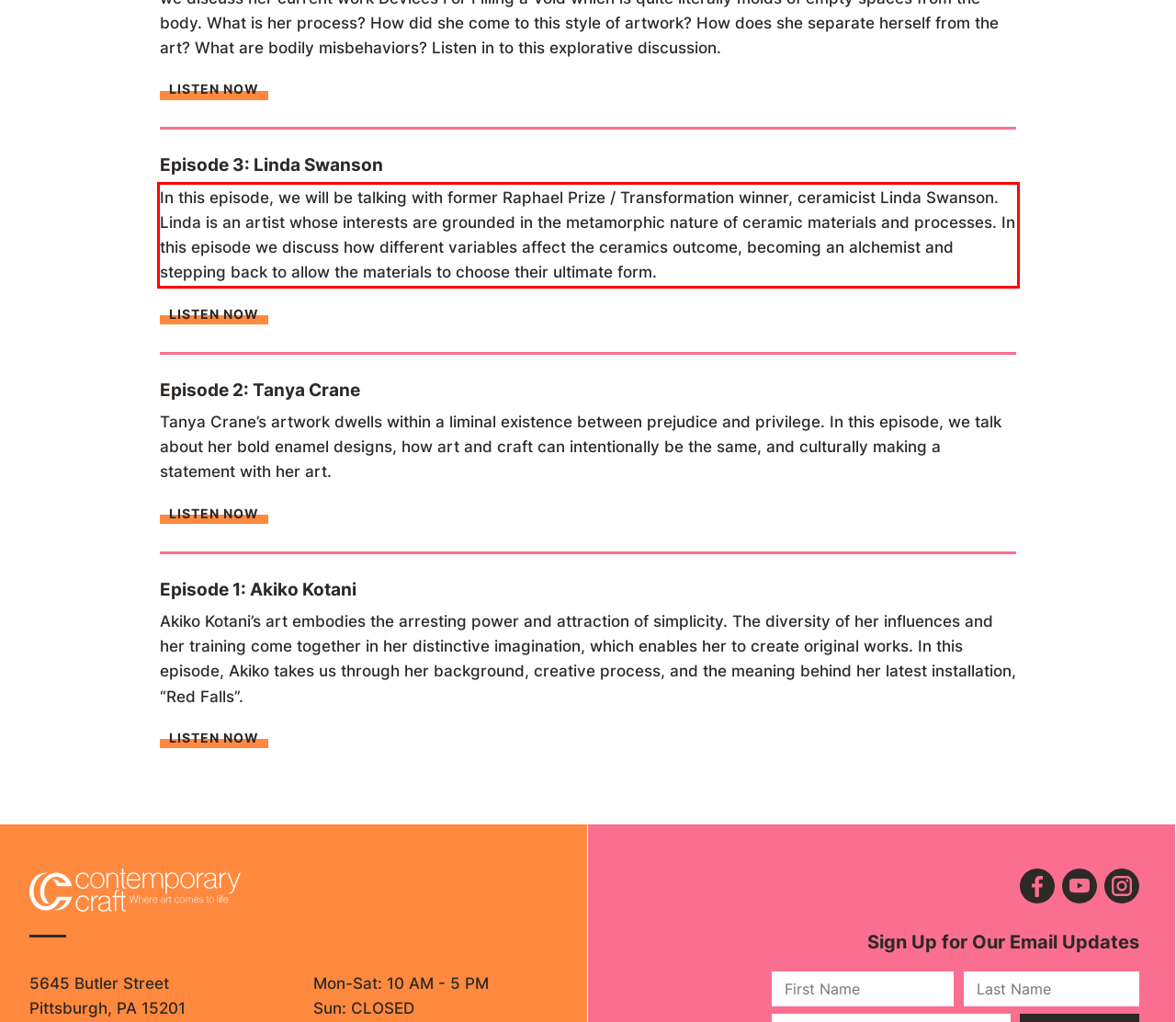By examining the provided screenshot of a webpage, recognize the text within the red bounding box and generate its text content.

In this episode, we will be talking with former Raphael Prize / Transformation winner, ceramicist Linda Swanson. Linda is an artist whose interests are grounded in the metamorphic nature of ceramic materials and processes. In this episode we discuss how different variables affect the ceramics outcome, becoming an alchemist and stepping back to allow the materials to choose their ultimate form.